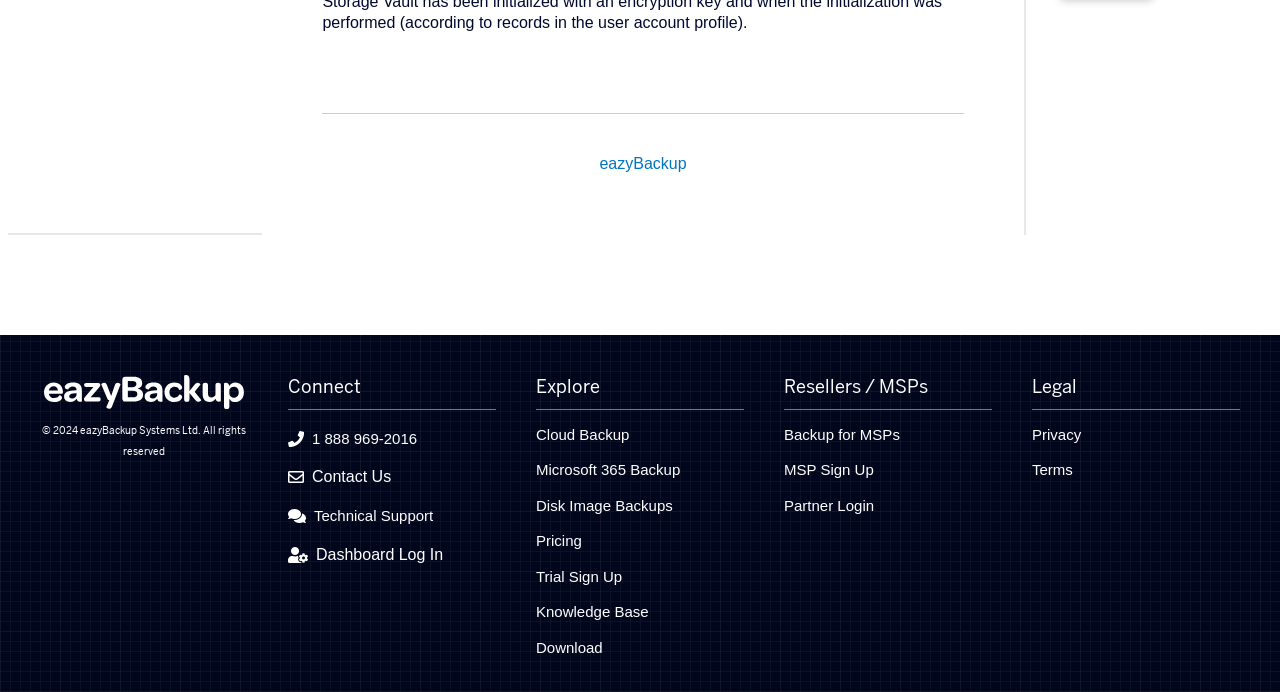Is there a trial available for the backup service?
Kindly offer a detailed explanation using the data available in the image.

I found a link to 'Trial Sign Up' in the 'Explore' section, which suggests that a trial is available for the backup service.